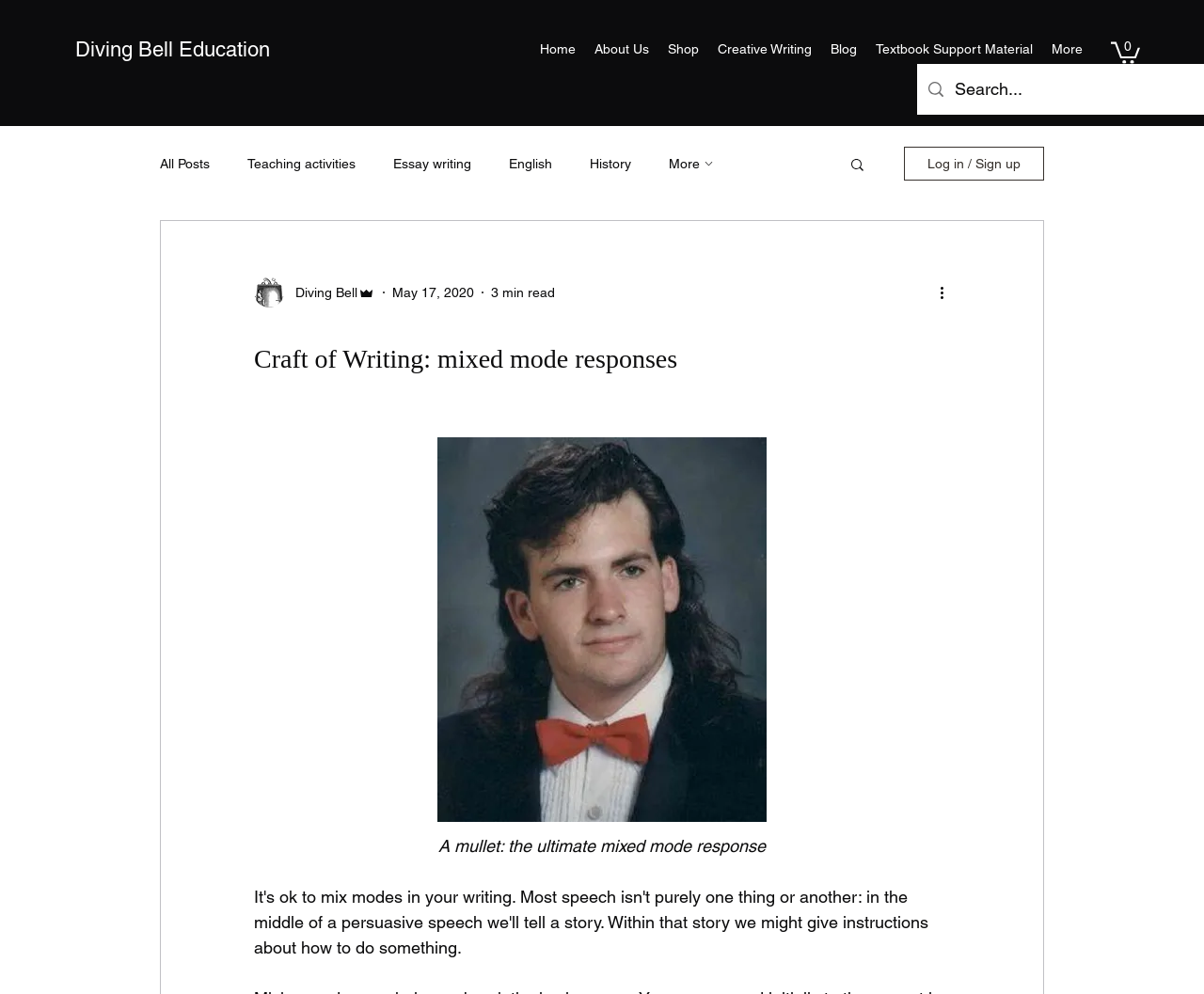Given the element description: "Textbook Support Material", predict the bounding box coordinates of the UI element it refers to, using four float numbers between 0 and 1, i.e., [left, top, right, bottom].

[0.72, 0.035, 0.866, 0.063]